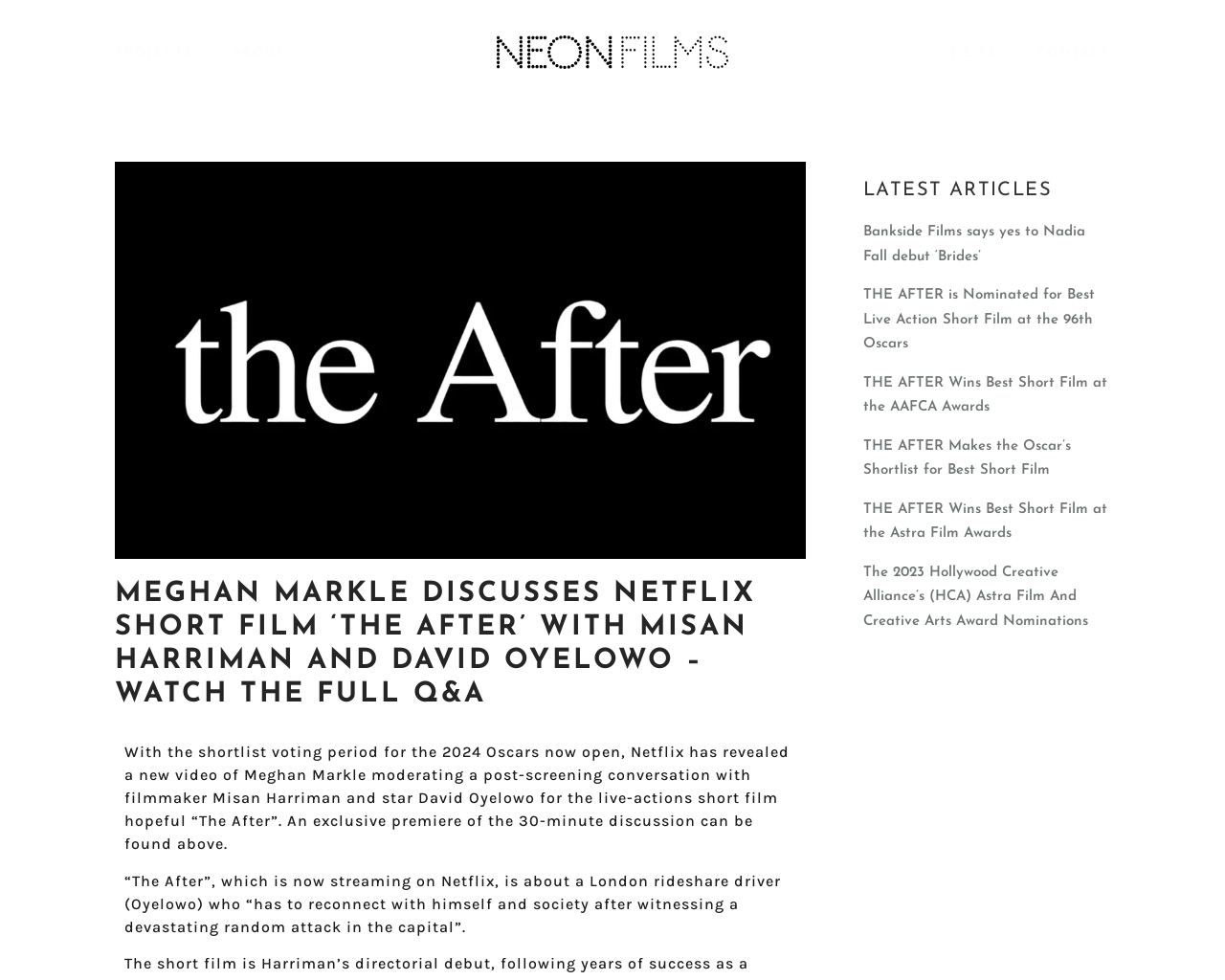Determine the bounding box for the UI element as described: "pletzalcoatl". The coordinates should be represented as four float numbers between 0 and 1, formatted as [left, top, right, bottom].

None